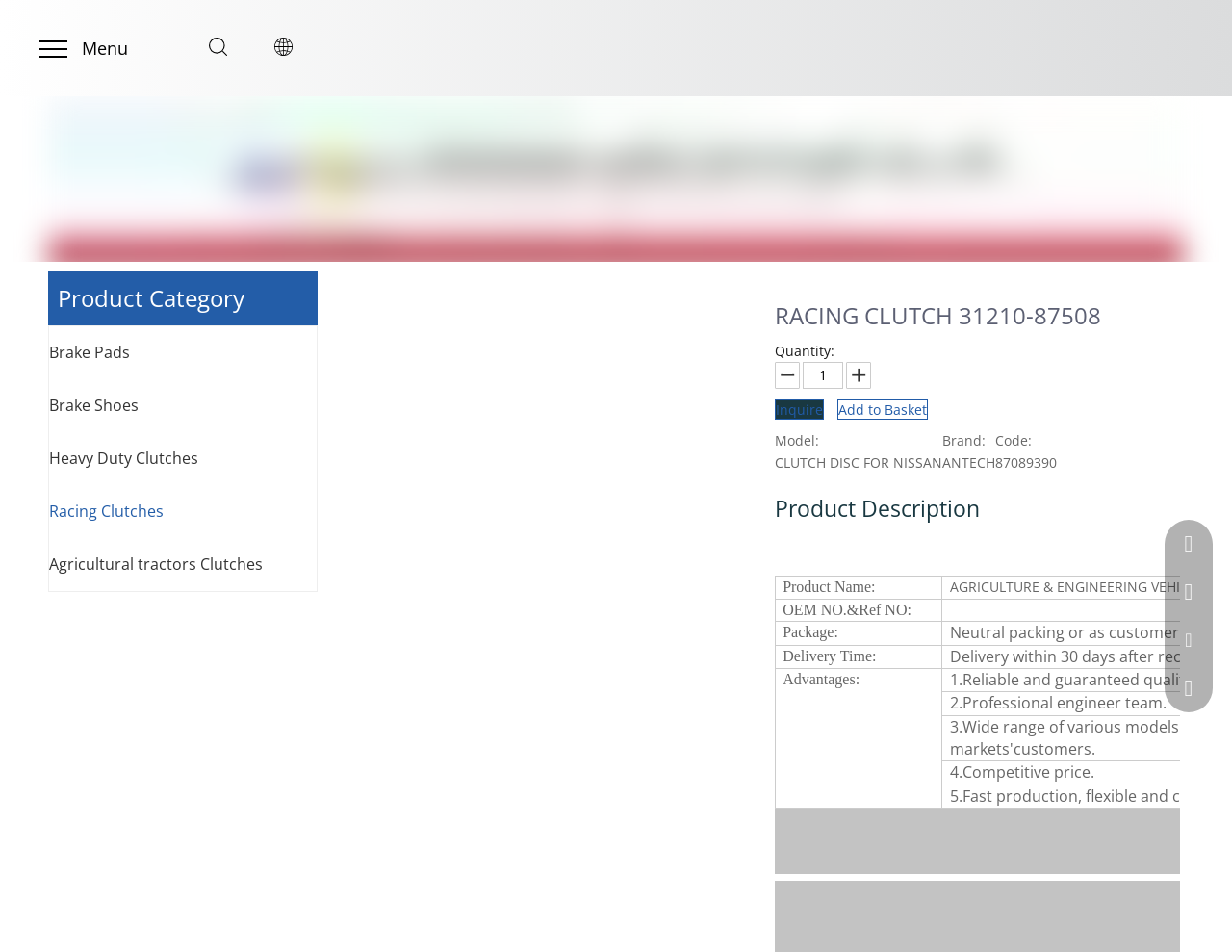Provide a thorough description of this webpage.

This webpage is about a product called "Racing Clutch 31210-87508" and appears to be an e-commerce page. At the top left, there is a menu and a search bar with a button next to it. Below the search bar, there are several images, including a logo and a product image.

On the left side of the page, there is a list of links under the heading "Product Category", which includes categories such as "Brake Pads", "Brake Shoes", and "Racing Clutches". 

In the main content area, there is a heading with the product name "RACING CLUTCH 31210-87508" and a table below it with product details. The table has rows with labels such as "Quantity", "Model", "Brand", and "Code", along with corresponding values. There are also links to "Inquire" and "Add to Basket" next to the table.

Below the table, there is a section with the heading "Product Description" which contains several grid cells with labels and values, including "Product Name", "OEM NO.&Ref NO:", "Package:", "Delivery Time:", and "Advantages:".

At the bottom right of the page, there are several links with contact information, including phone numbers, WhatsApp, and an email address.